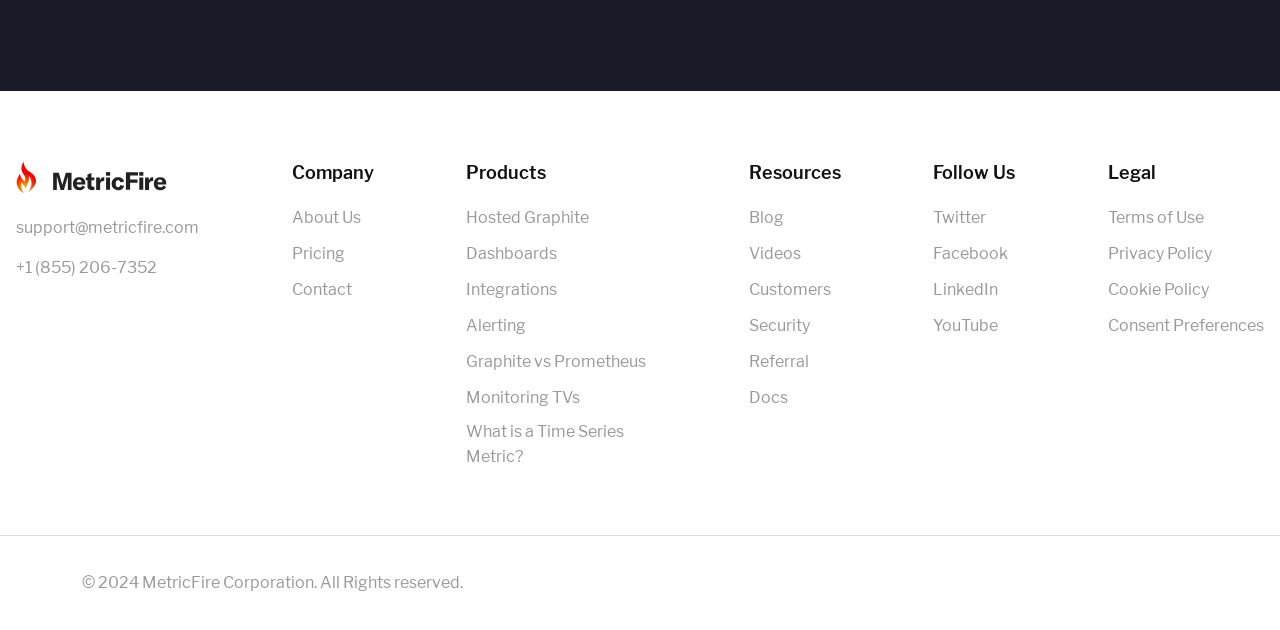Please specify the bounding box coordinates of the area that should be clicked to accomplish the following instruction: "Read the blog". The coordinates should consist of four float numbers between 0 and 1, i.e., [left, top, right, bottom].

[0.585, 0.331, 0.612, 0.361]